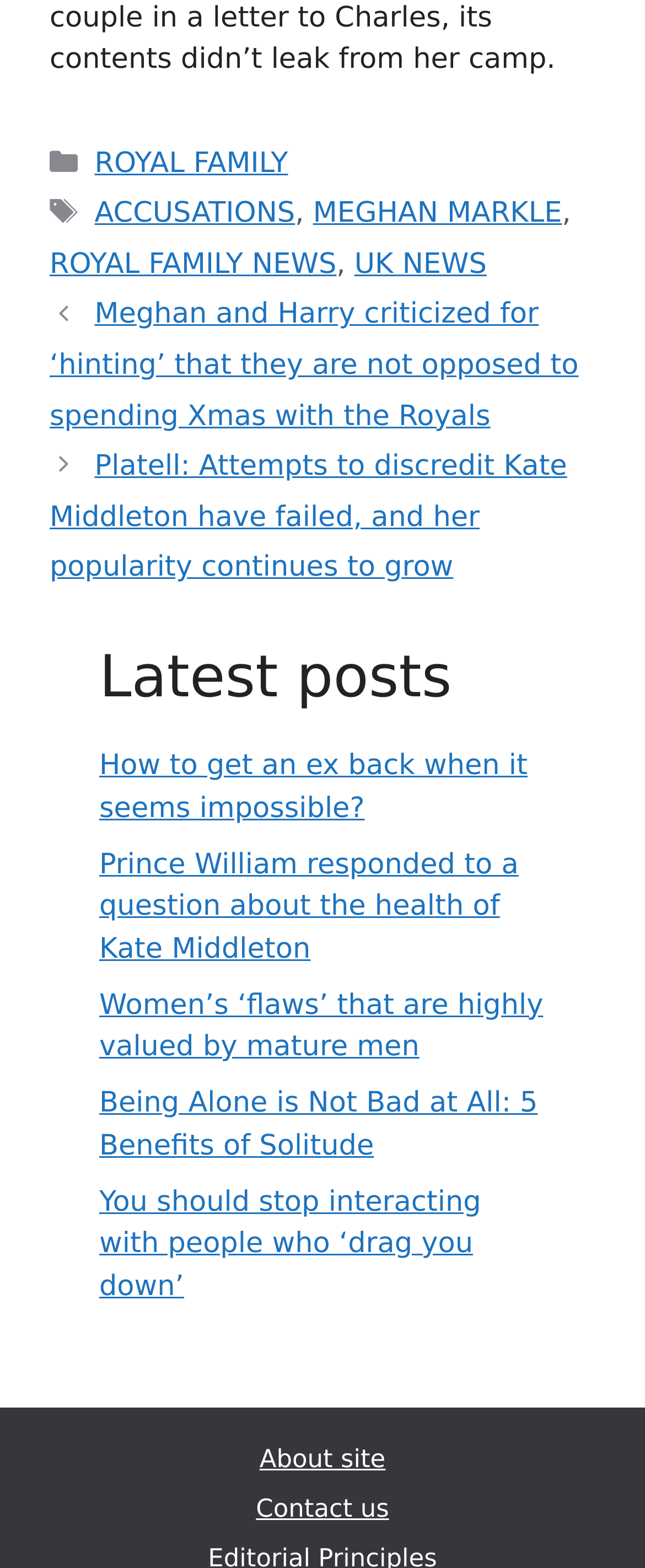Examine the image carefully and respond to the question with a detailed answer: 
What is the last topic listed under 'Categories'?

I examined the footer section and found a list of categories. The last category listed is 'MEGHAN MARKLE', which is a link.